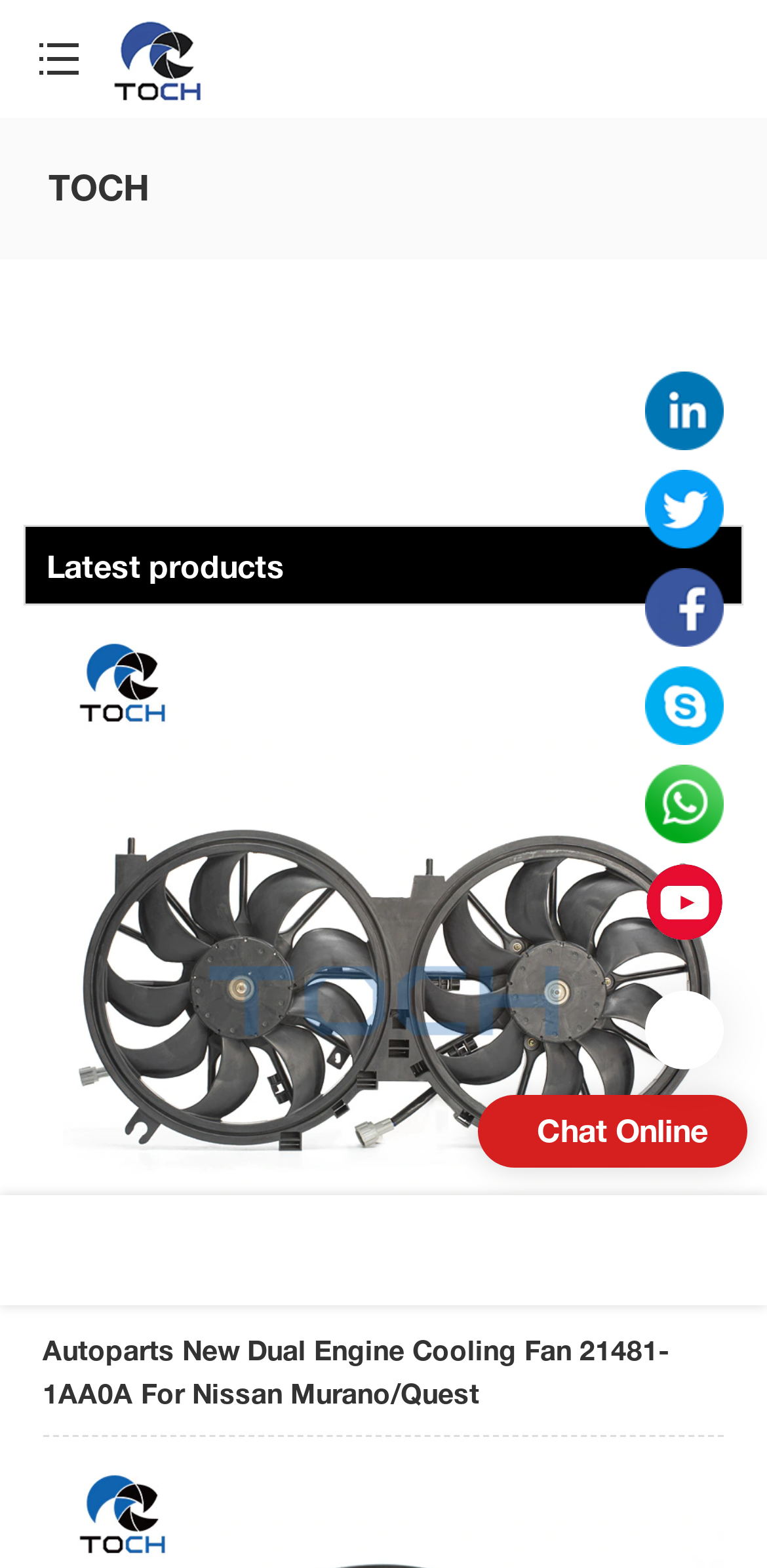Use a single word or phrase to answer the question: What is the text at the bottom of the webpage?

Chat Online